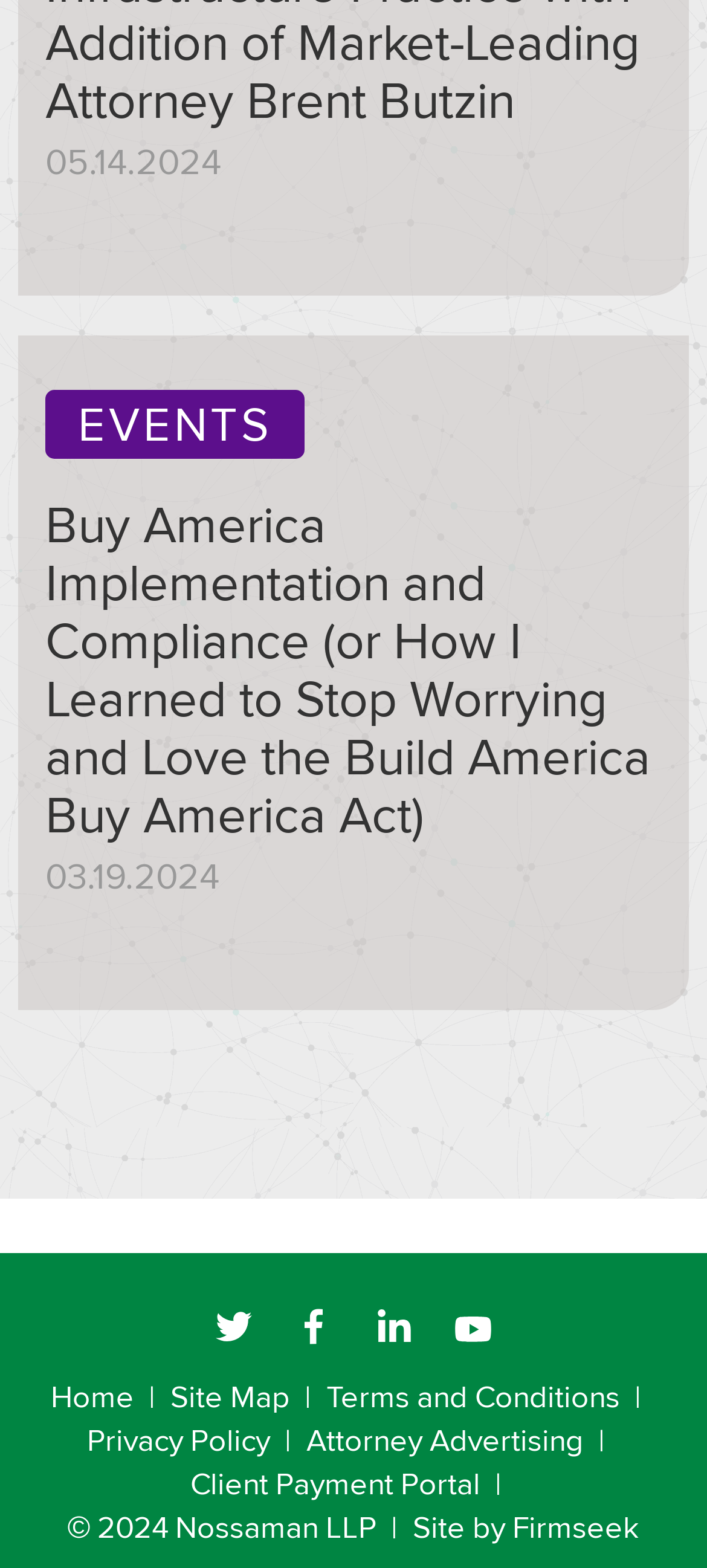Find the bounding box coordinates of the clickable area that will achieve the following instruction: "Access Client Payment Portal".

[0.269, 0.932, 0.679, 0.96]